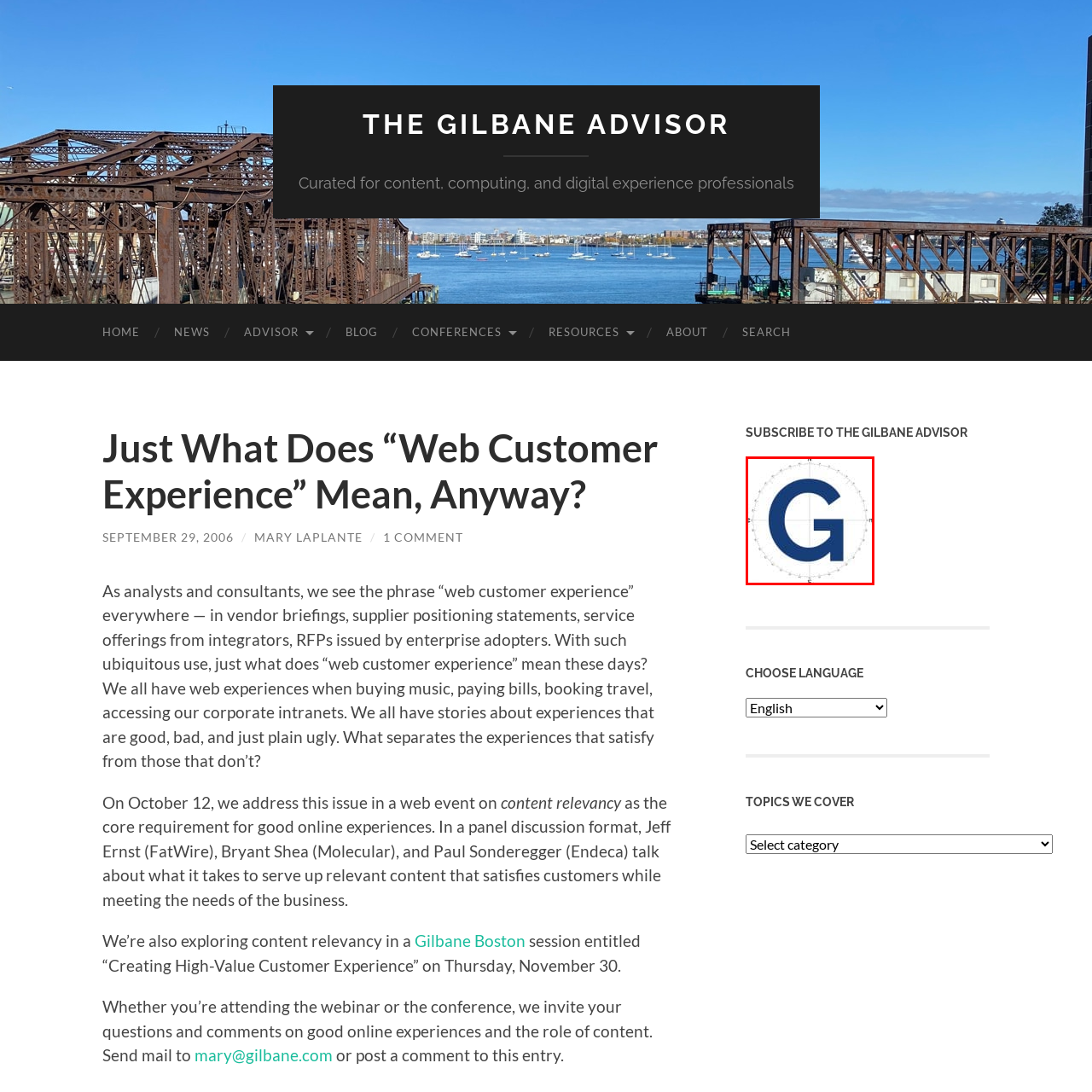What shape surrounds the logo? Inspect the image encased in the red bounding box and answer using only one word or a brief phrase.

circular